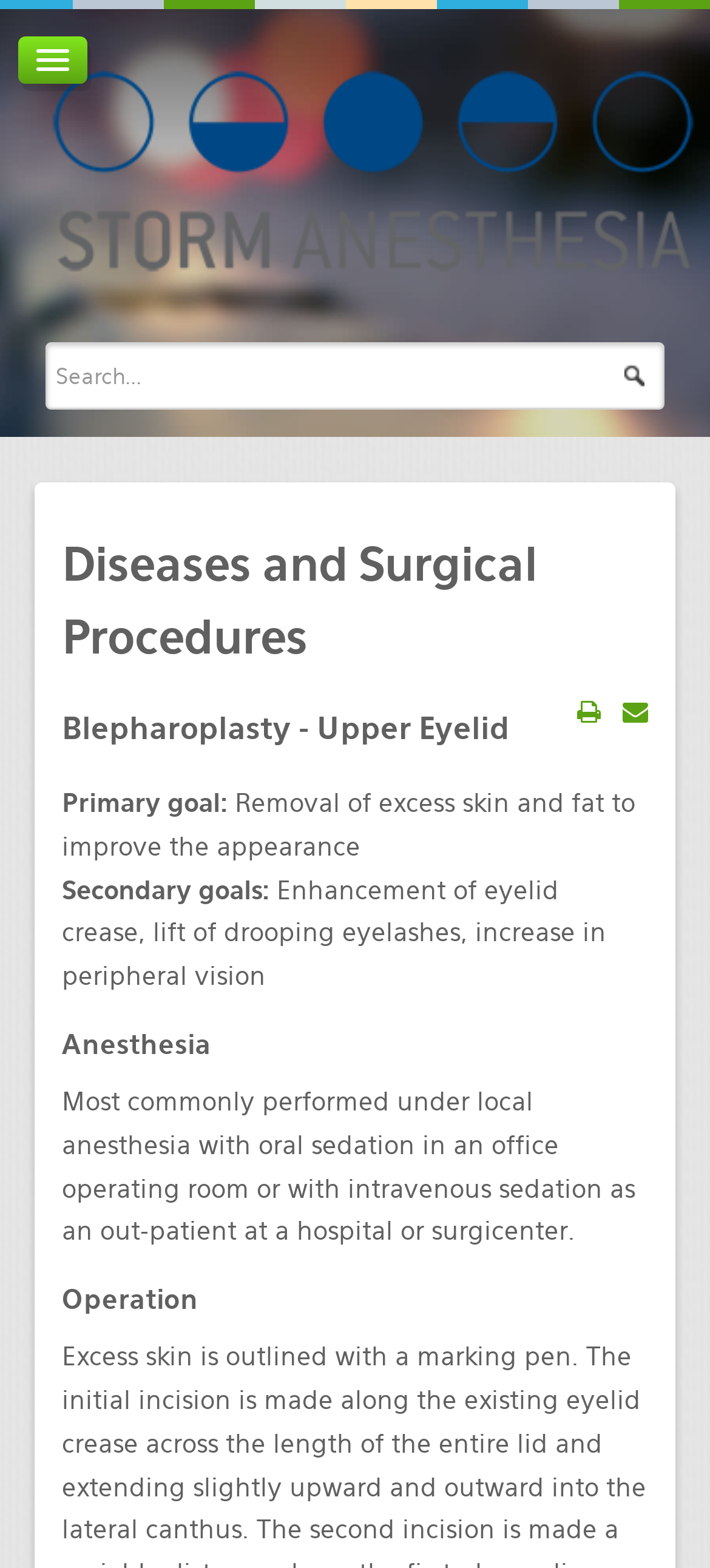Identify the coordinates of the bounding box for the element that must be clicked to accomplish the instruction: "Click the 'Home' link".

[0.115, 0.214, 0.883, 0.244]